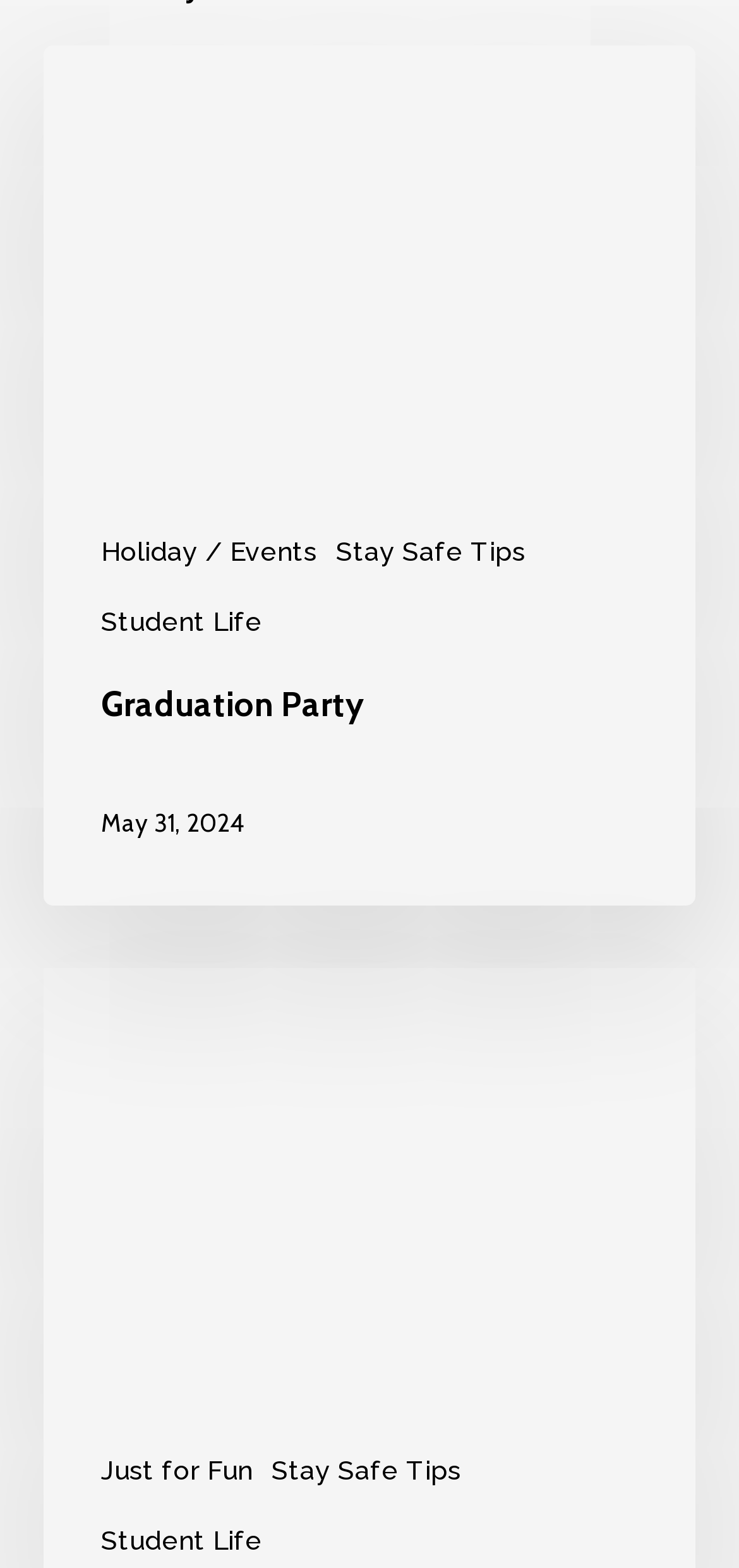How many links are there in the top section of the webpage?
Use the information from the screenshot to give a comprehensive response to the question.

I counted the number of links in the top section of the webpage by looking at the bounding box coordinates of the link elements. I found that the links 'Holiday / Events', 'Stay Safe Tips', and 'Student Life' have similar y1 coordinates, indicating that they are located in the same section.